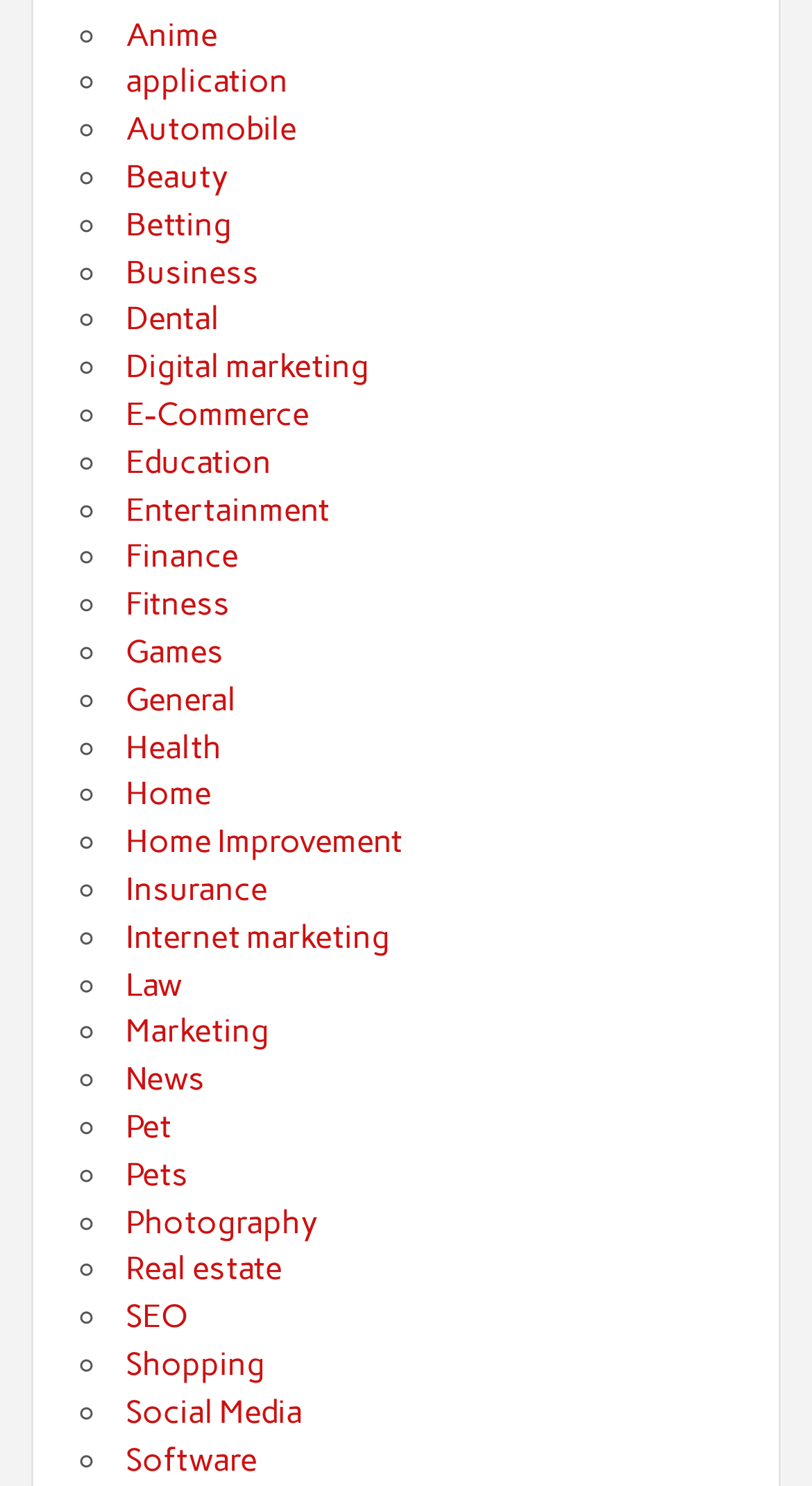Locate the bounding box coordinates of the item that should be clicked to fulfill the instruction: "Browse Shopping".

[0.154, 0.905, 0.326, 0.931]